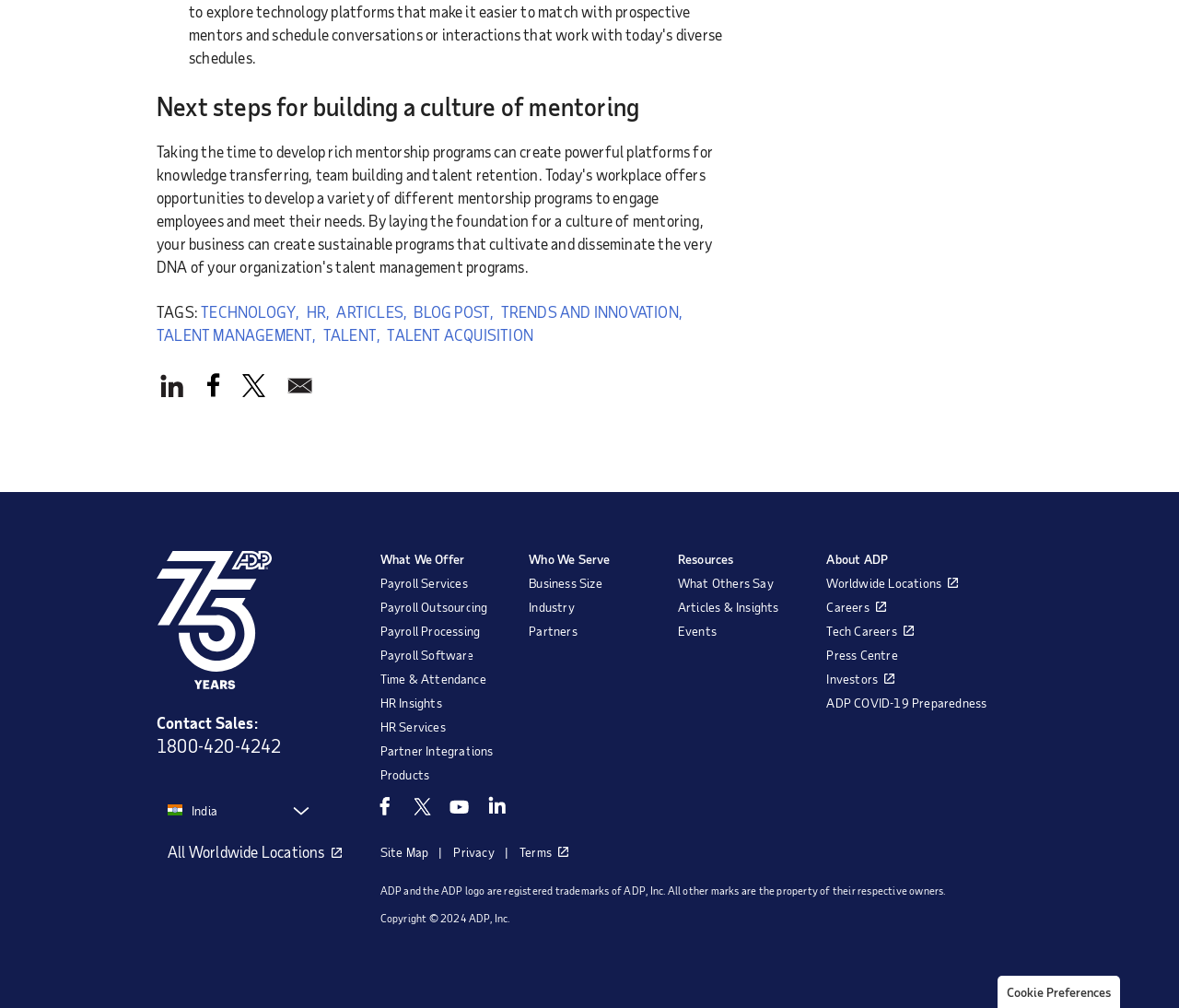Determine the bounding box coordinates for the area that should be clicked to carry out the following instruction: "Click on 'What We Offer'".

[0.322, 0.547, 0.425, 0.563]